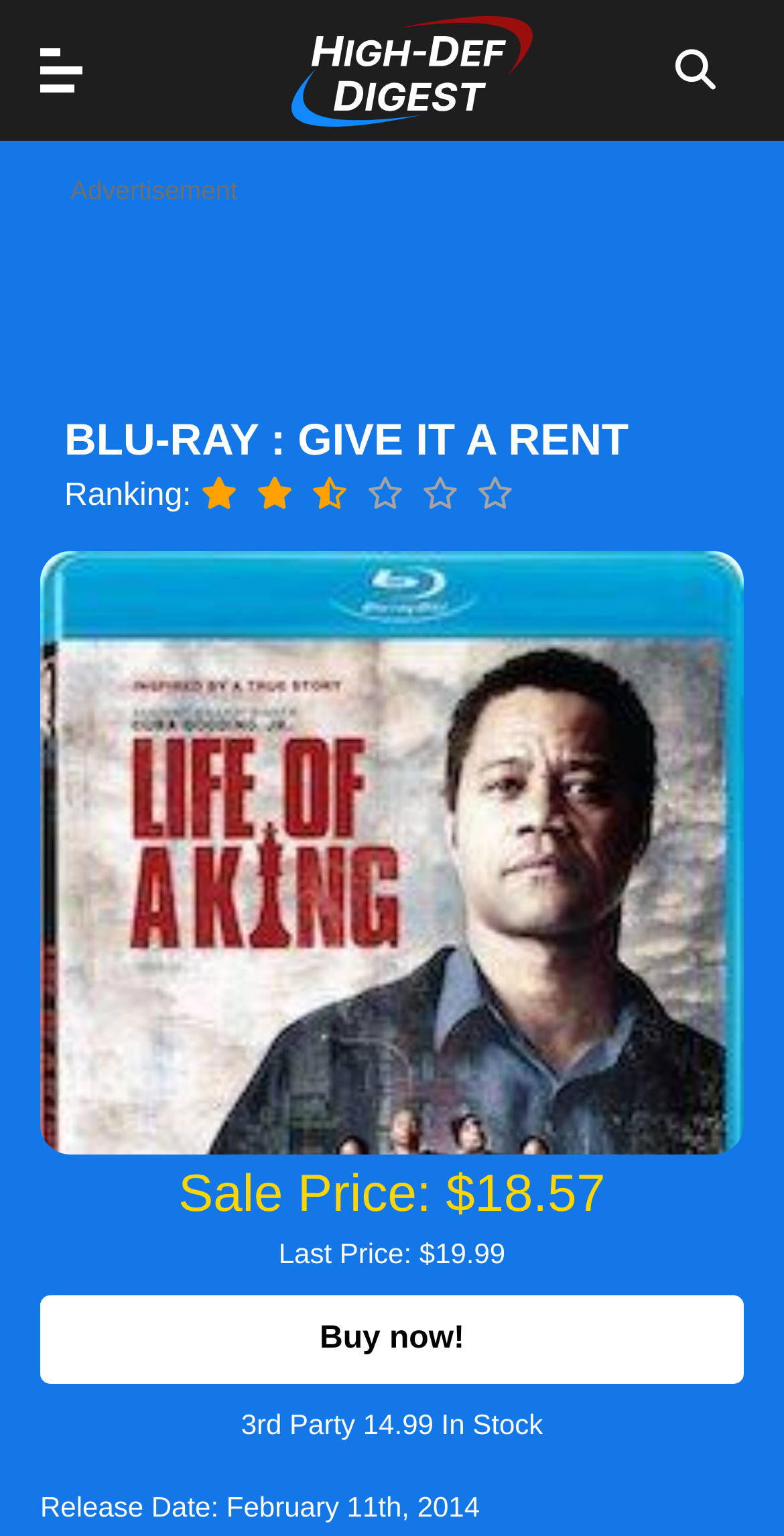Given the element description, predict the bounding box coordinates in the format (top-left x, top-left y, bottom-right x, bottom-right y). Make sure all values are between 0 and 1. Here is the element description: Film & TV

[0.0, 0.098, 0.097, 0.232]